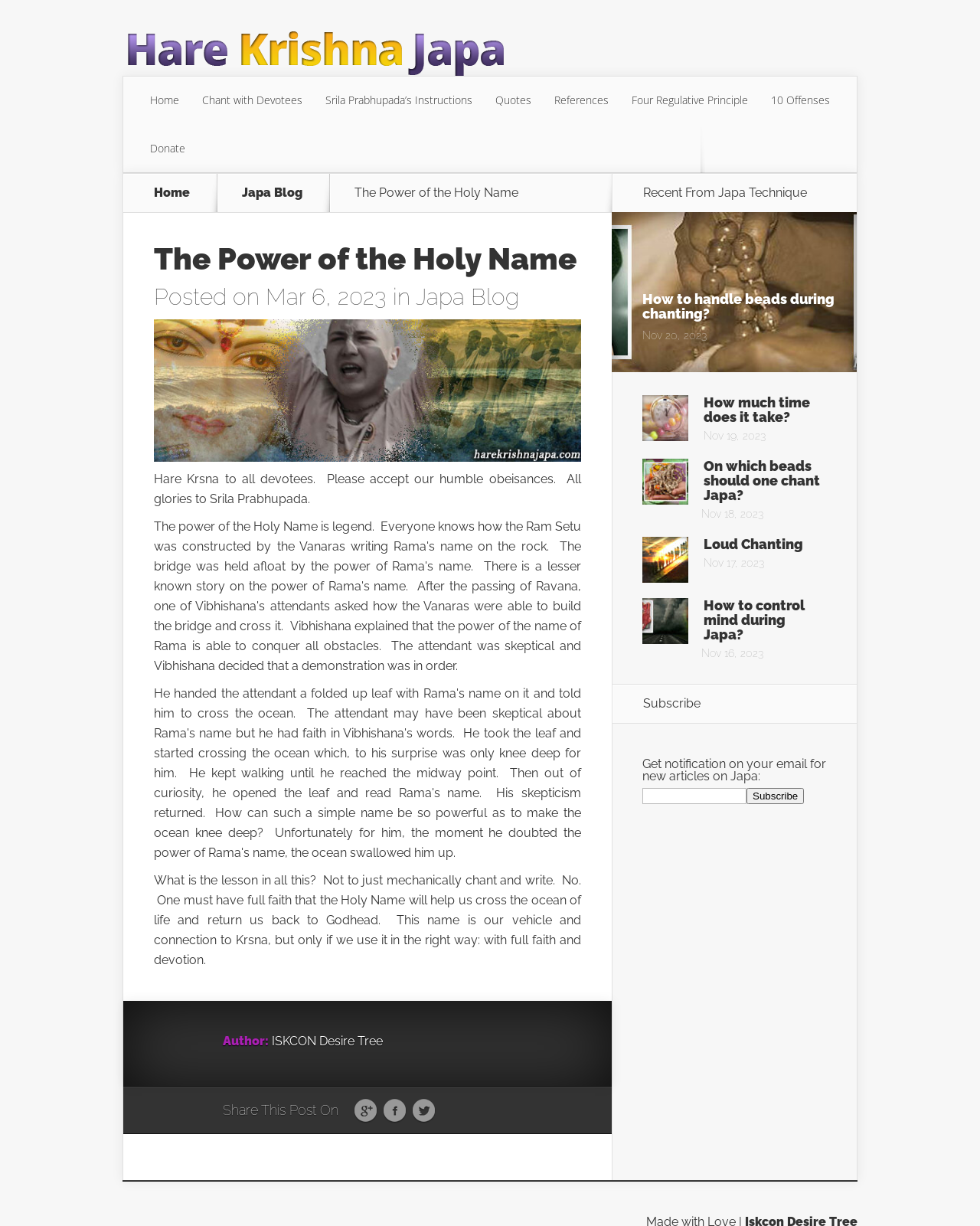Please identify the coordinates of the bounding box that should be clicked to fulfill this instruction: "Subscribe to get notifications on new articles".

[0.762, 0.643, 0.821, 0.656]